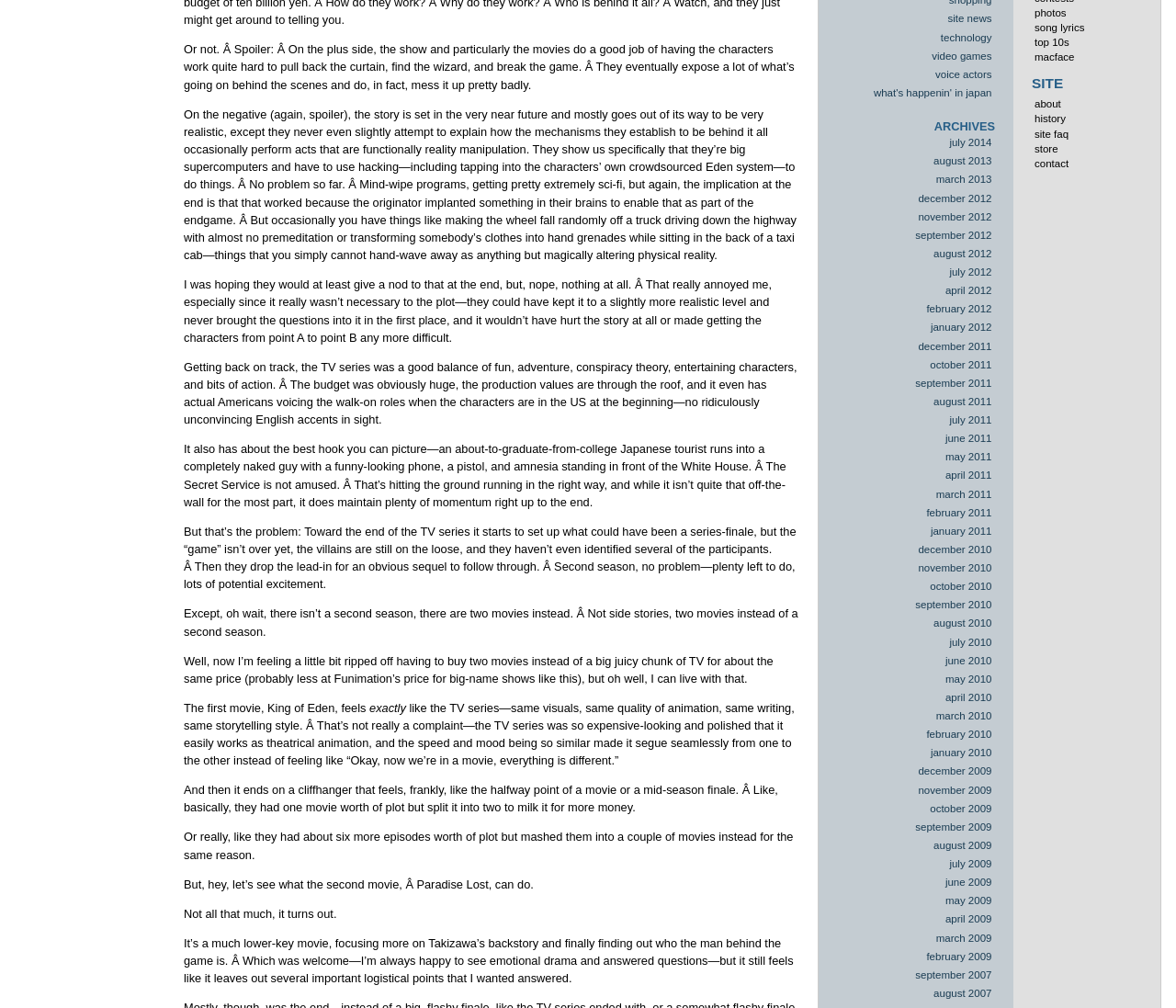Based on the element description: "Technology", identify the UI element and provide its bounding box coordinates. Use four float numbers between 0 and 1, [left, top, right, bottom].

[0.698, 0.03, 0.852, 0.044]